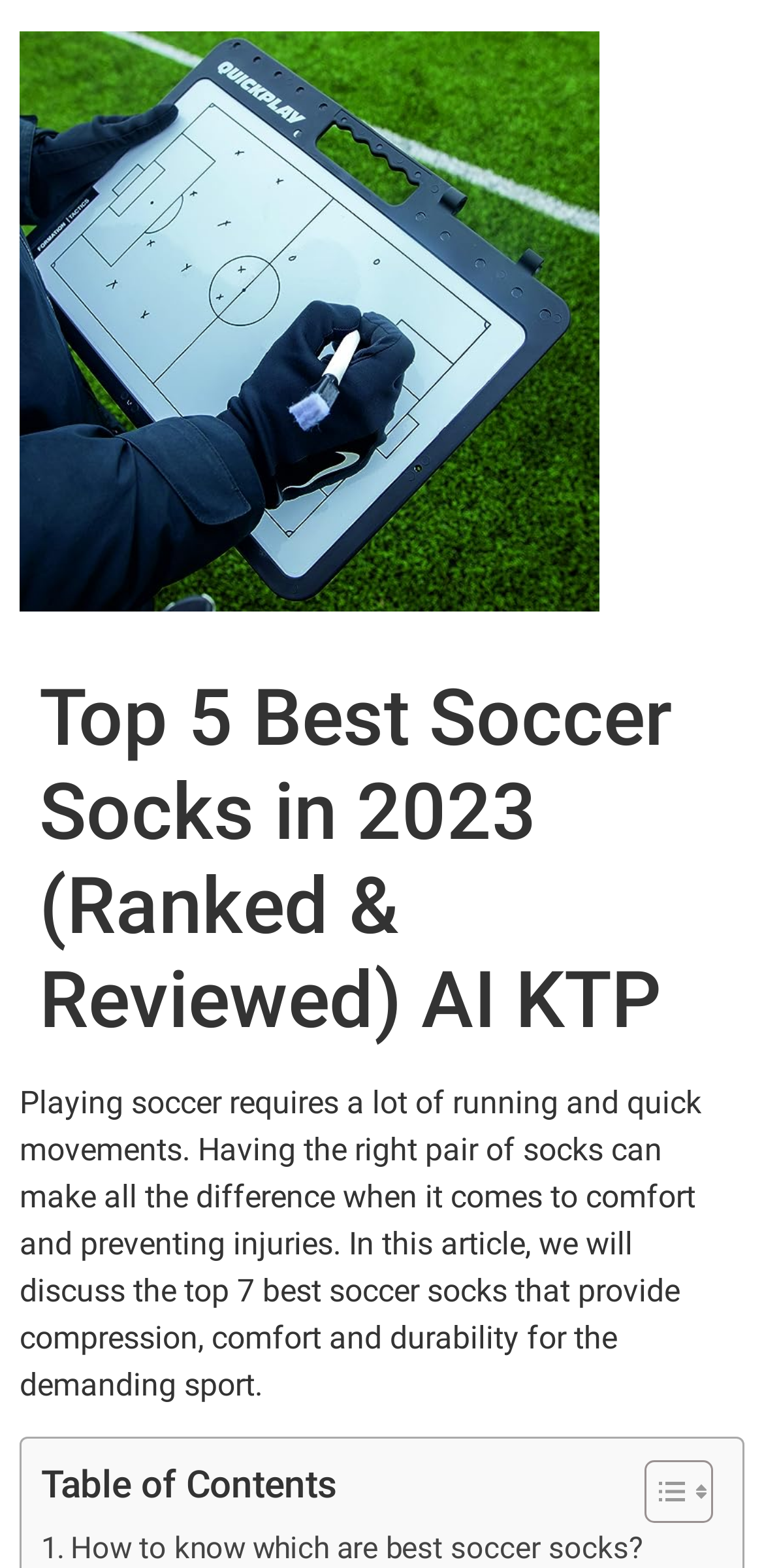Using the description: "alt="Soccer Field Diagram"", determine the UI element's bounding box coordinates. Ensure the coordinates are in the format of four float numbers between 0 and 1, i.e., [left, top, right, bottom].

[0.026, 0.02, 0.785, 0.399]